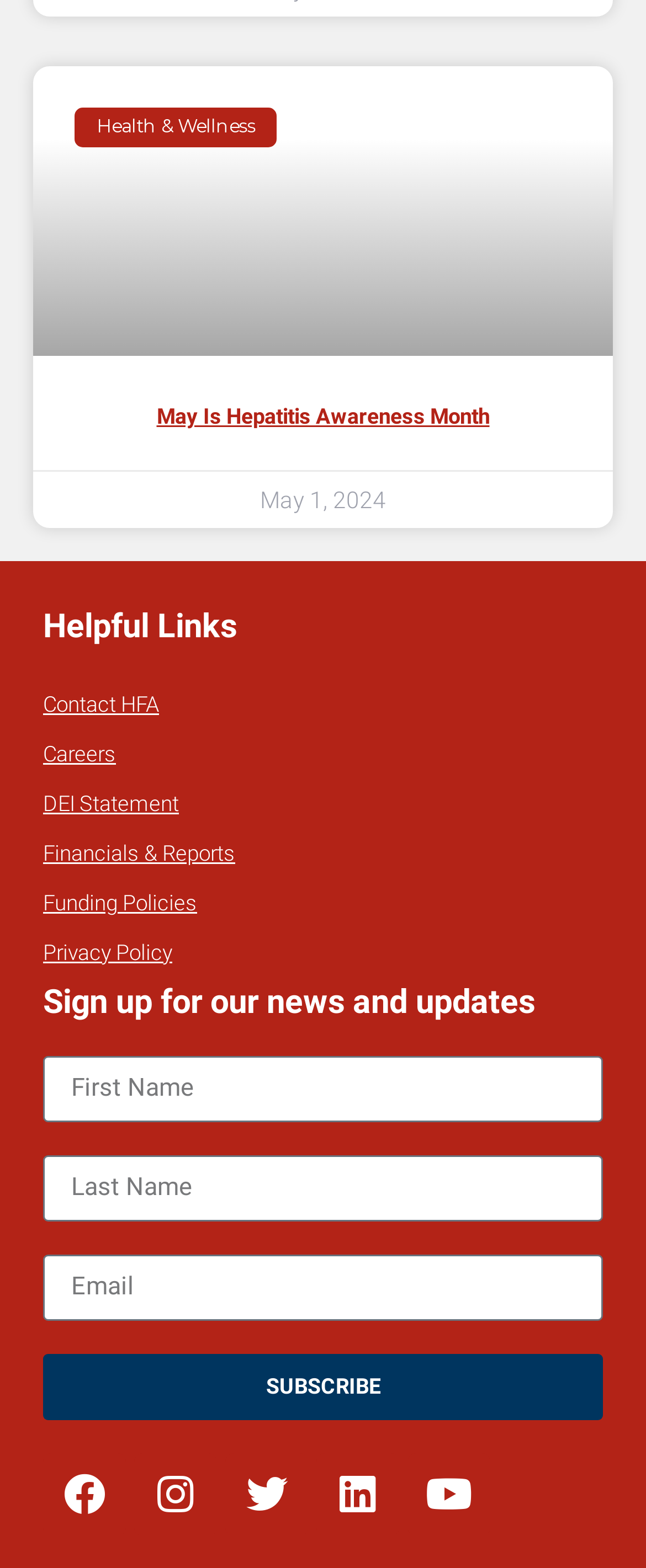Determine the bounding box coordinates of the section to be clicked to follow the instruction: "Click on the 'Careers' link". The coordinates should be given as four float numbers between 0 and 1, formatted as [left, top, right, bottom].

[0.067, 0.466, 0.933, 0.497]